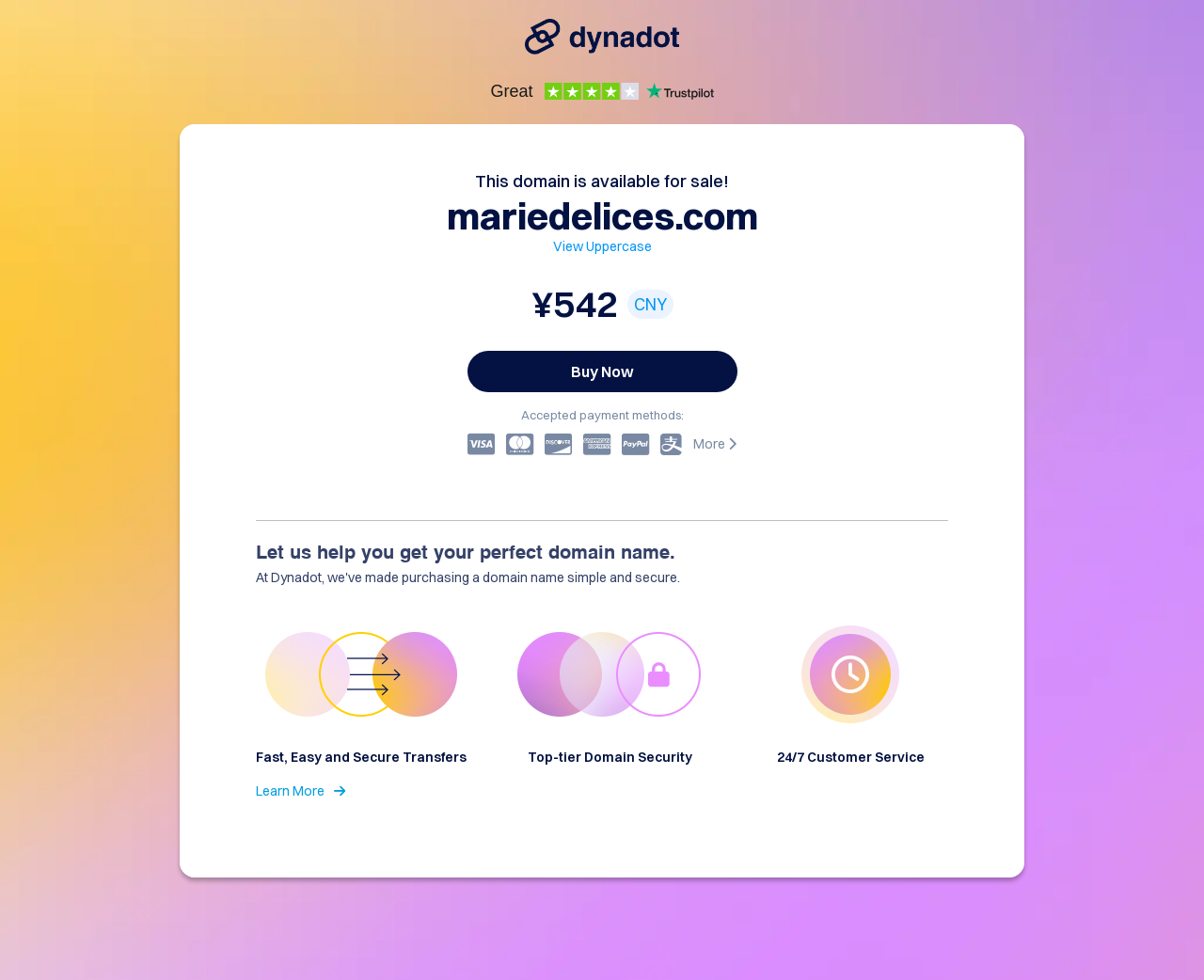Convey a detailed summary of the webpage, mentioning all key elements.

The webpage is about a domain name, mariedelices.com, that is available for sale. At the top, there is a link, and below it, an iframe displaying customer reviews powered by Trustpilot. The main heading, "This domain is available for sale! mariedelices.com", is prominently displayed in the middle of the page.

To the right of the heading, there are several elements arranged vertically. The first is a static text "View Uppercase", followed by the domain's price, "¥542 CNY". Below the price, there is a "Buy Now" button. Underneath the button, a static text "Accepted payment methods:" is displayed, accompanied by a link "More" on the right.

Further down, a static text "Let us help you get your perfect domain name" is positioned. Below this text, there are three columns of static texts, each highlighting a benefit of the domain sale service: "Fast, Easy and Secure Transfers", "Top-tier Domain Security", and "24/7 Customer Service". A "Learn More" button is placed below these columns.

Overall, the webpage is focused on presenting the domain name for sale, along with its price, customer reviews, and the benefits of the sale service.